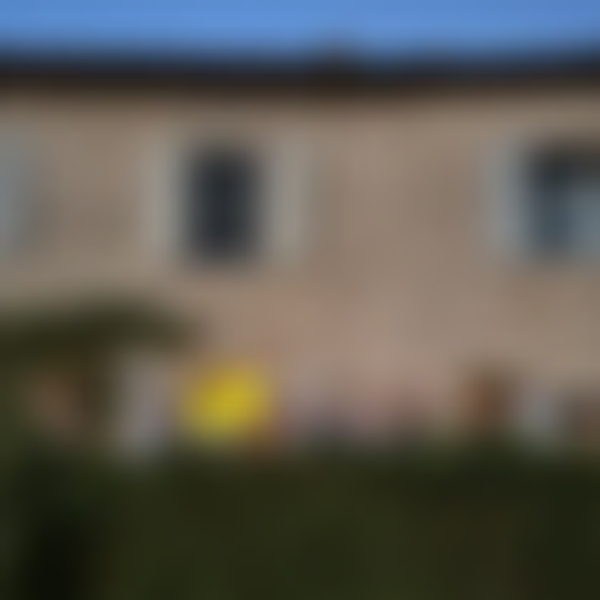Illustrate the image with a detailed caption.

The image features a group of participants from the "Class of 2023," likely from a workshop or retreat. They are positioned in front of a rustic building with a textured beige wall and several windows. Among them, one person stands out, dressed in yellow, indicative of a joyful atmosphere. The setting appears to be outdoors, surrounded by greenery, suggesting a connection with nature and a collaborative spirit among attendees. This event emphasizes creativity and community, aligning with the broader experiences offered at Spannocchia, a site known for hosting workshops that integrate writing and photography.